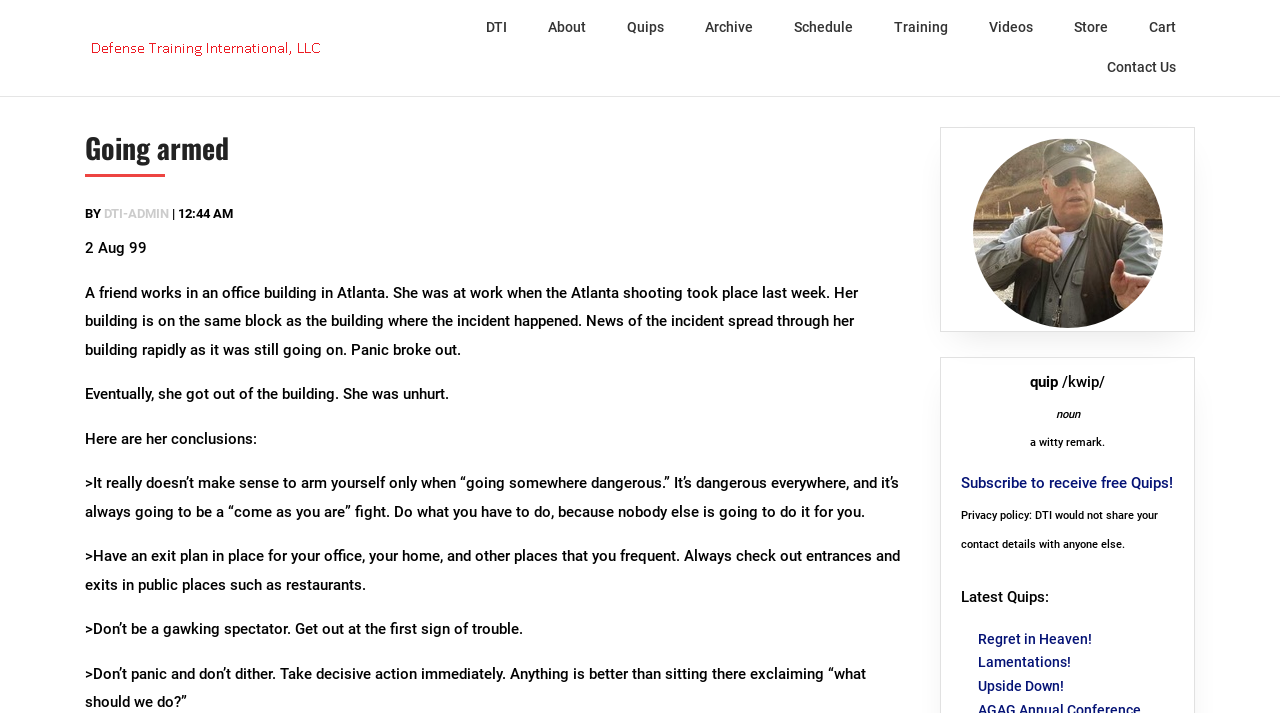Locate the UI element that matches the description DTI in the webpage screenshot. Return the bounding box coordinates in the format (top-left x, top-left y, bottom-right x, bottom-right y), with values ranging from 0 to 1.

[0.364, 0.011, 0.412, 0.067]